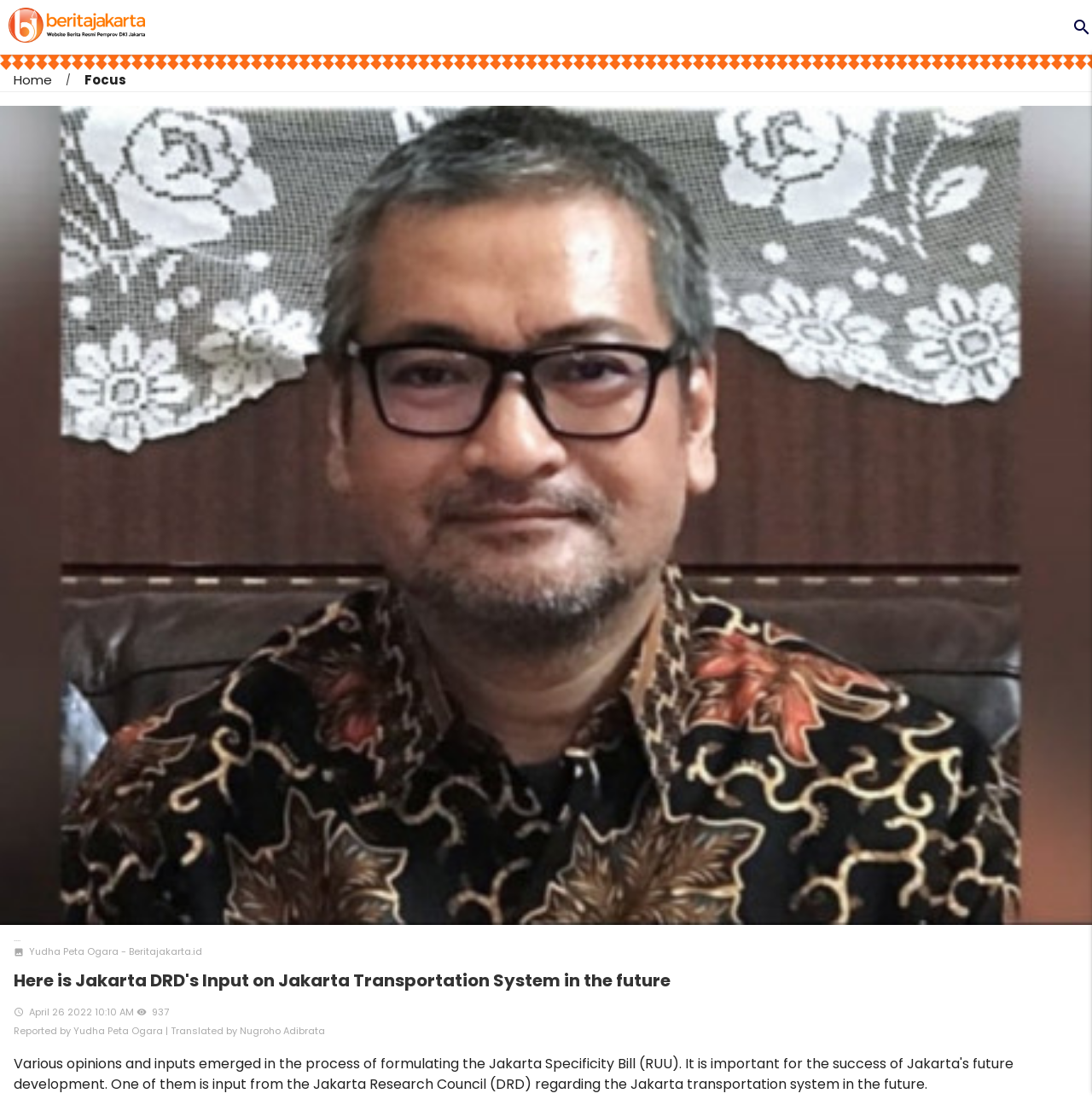What is the name of the news website?
Respond with a short answer, either a single word or a phrase, based on the image.

Berita Jakarta